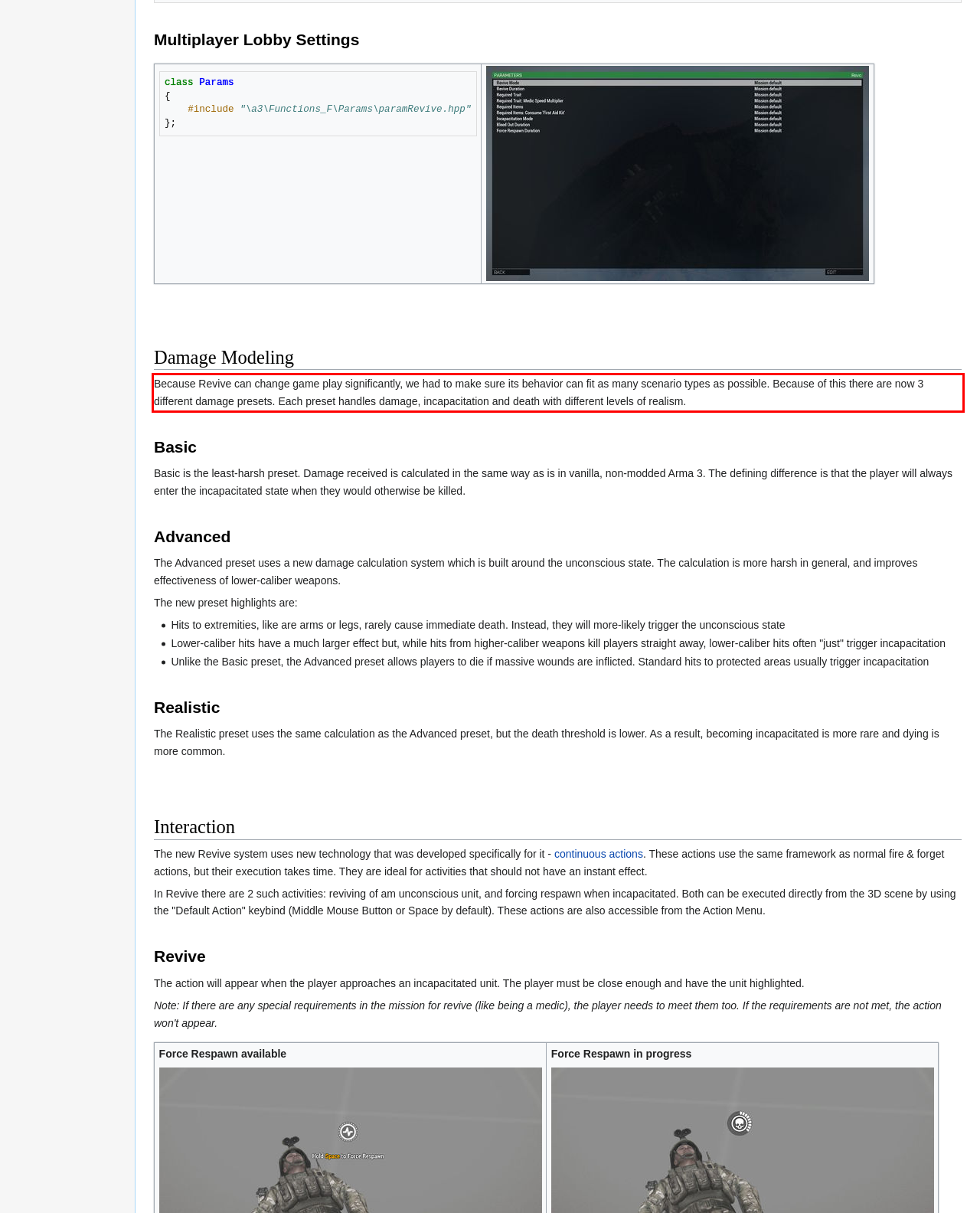Observe the screenshot of the webpage, locate the red bounding box, and extract the text content within it.

Because Revive can change game play significantly, we had to make sure its behavior can fit as many scenario types as possible. Because of this there are now 3 different damage presets. Each preset handles damage, incapacitation and death with different levels of realism.